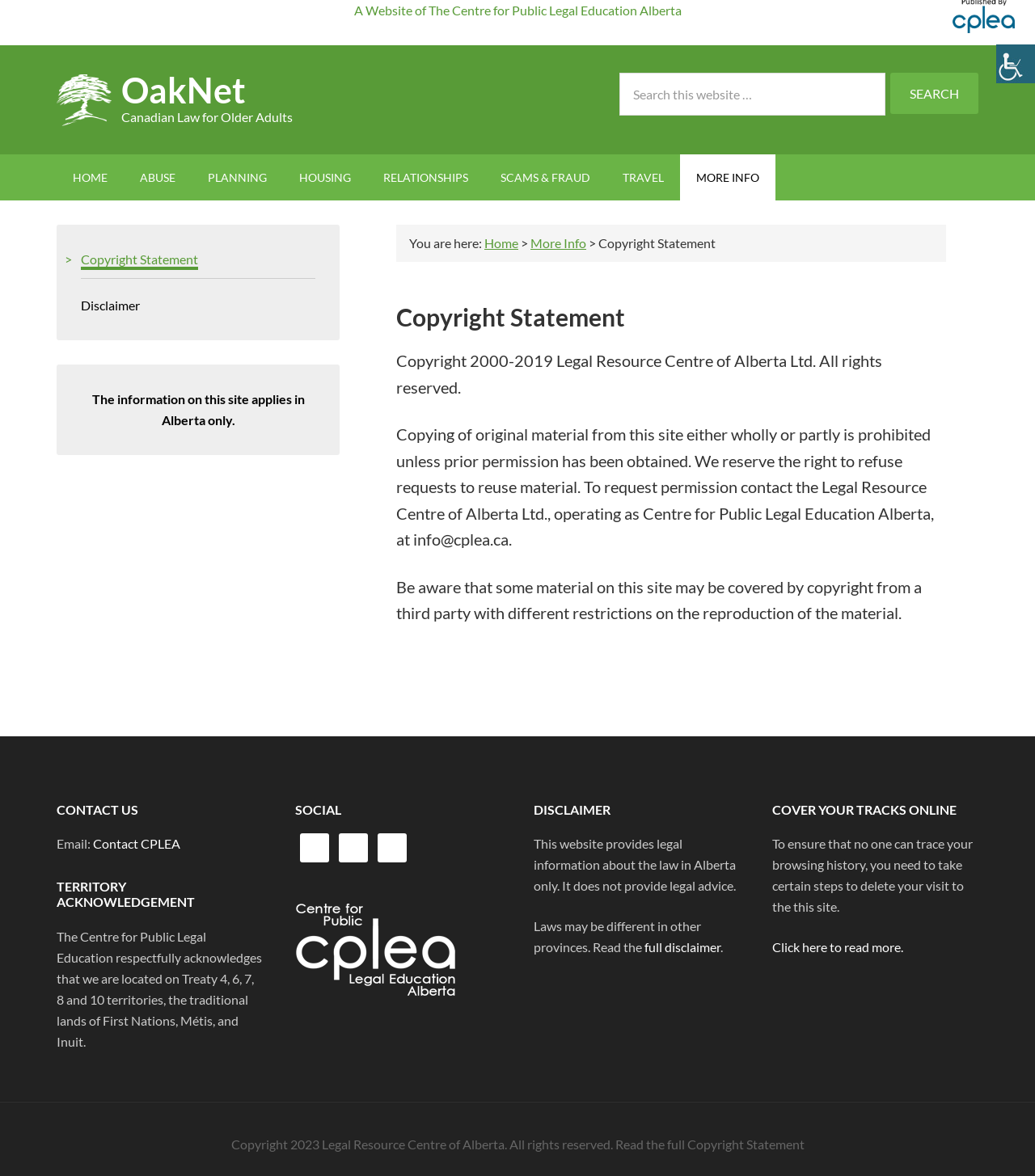Locate the bounding box coordinates of the UI element described by: "Click here to read more.". Provide the coordinates as four float numbers between 0 and 1, formatted as [left, top, right, bottom].

[0.746, 0.799, 0.873, 0.812]